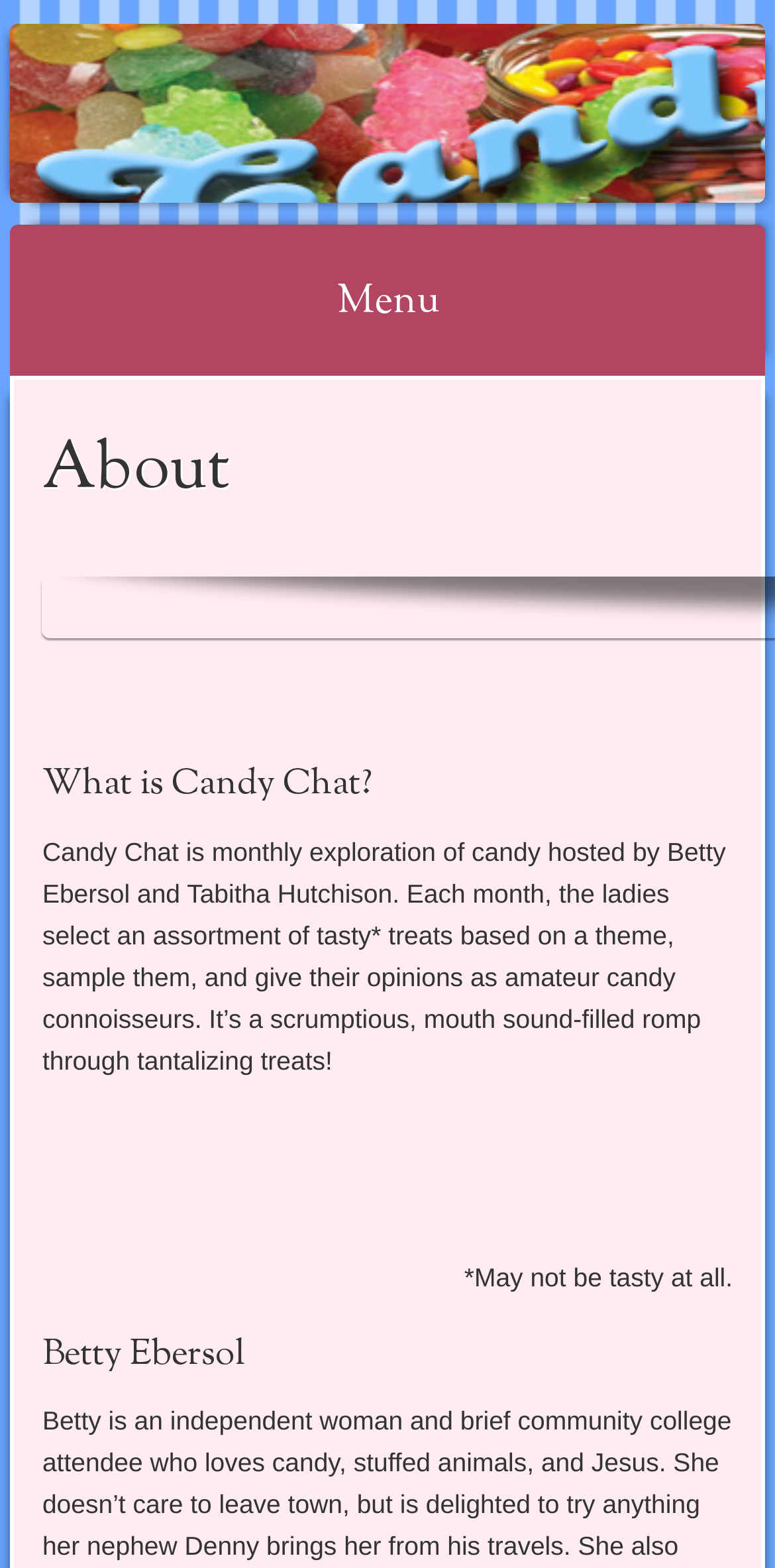What do the ladies do each month?
Using the information from the image, give a concise answer in one word or a short phrase.

Select an assortment of treats